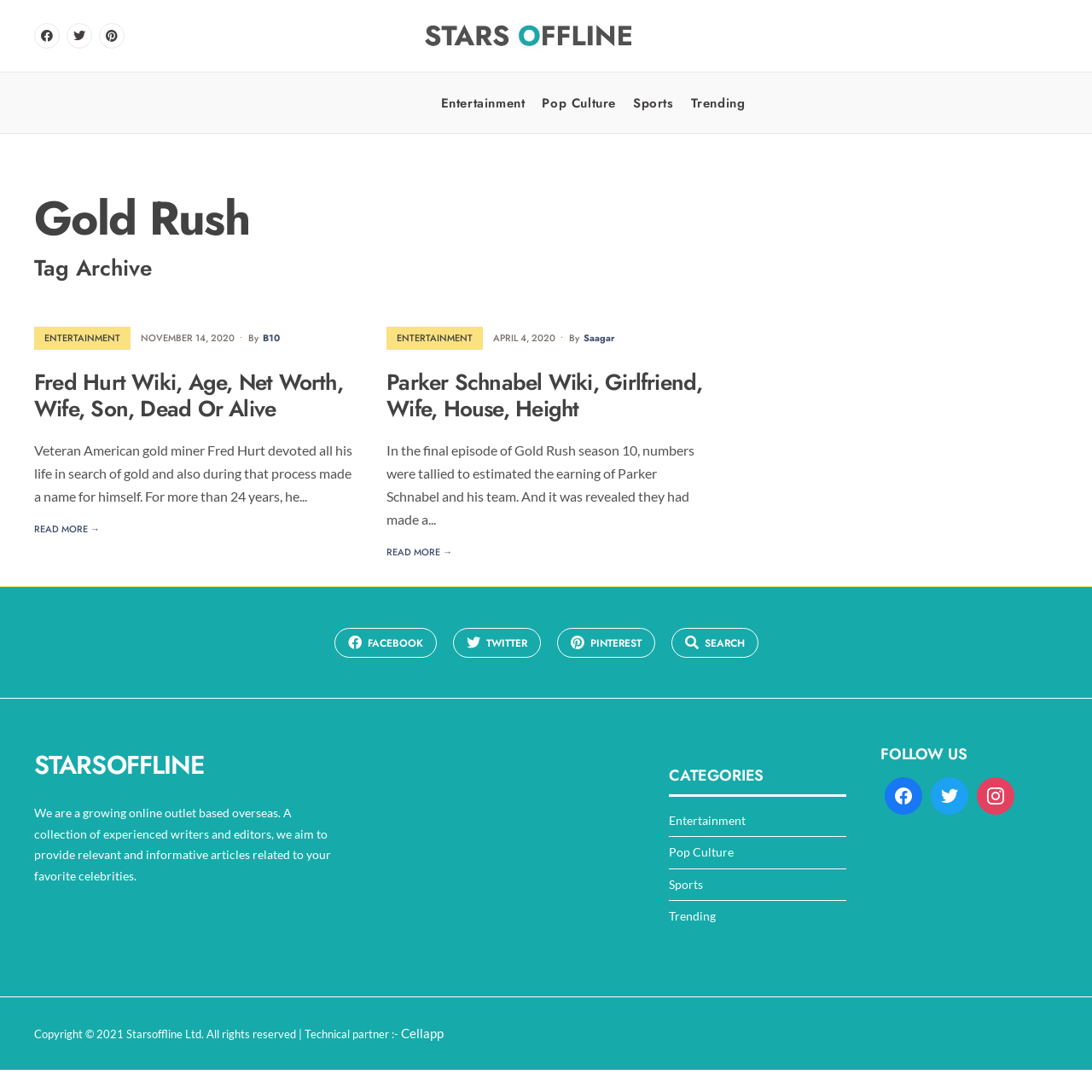Reply to the question with a brief word or phrase: How many social media links are there?

3